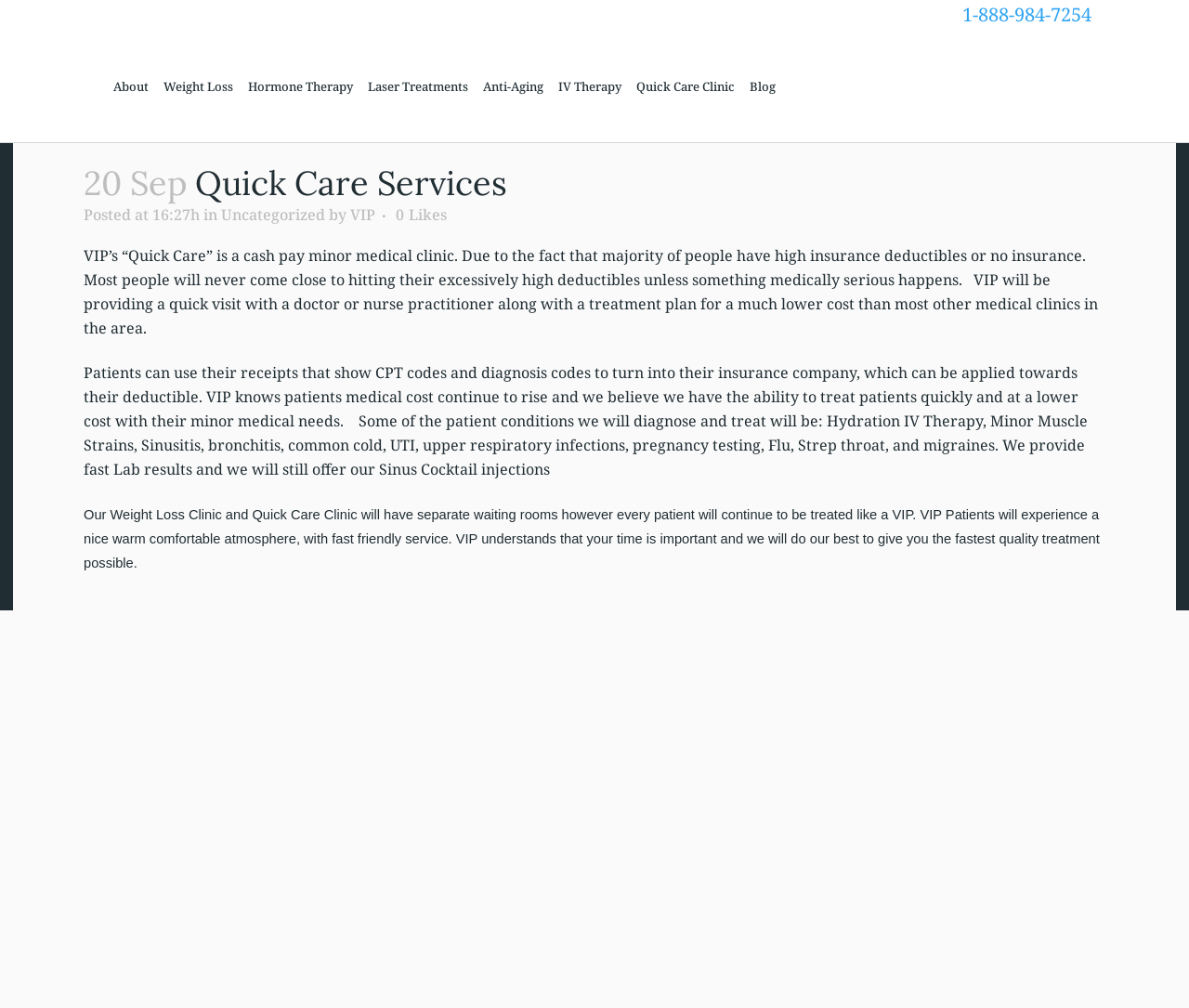With reference to the screenshot, provide a detailed response to the question below:
What type of clinic is Quick Care?

Based on the webpage content, it is mentioned that 'VIP’s “Quick Care” is a cash pay minor medical clinic.' This indicates that Quick Care is a type of minor medical clinic.